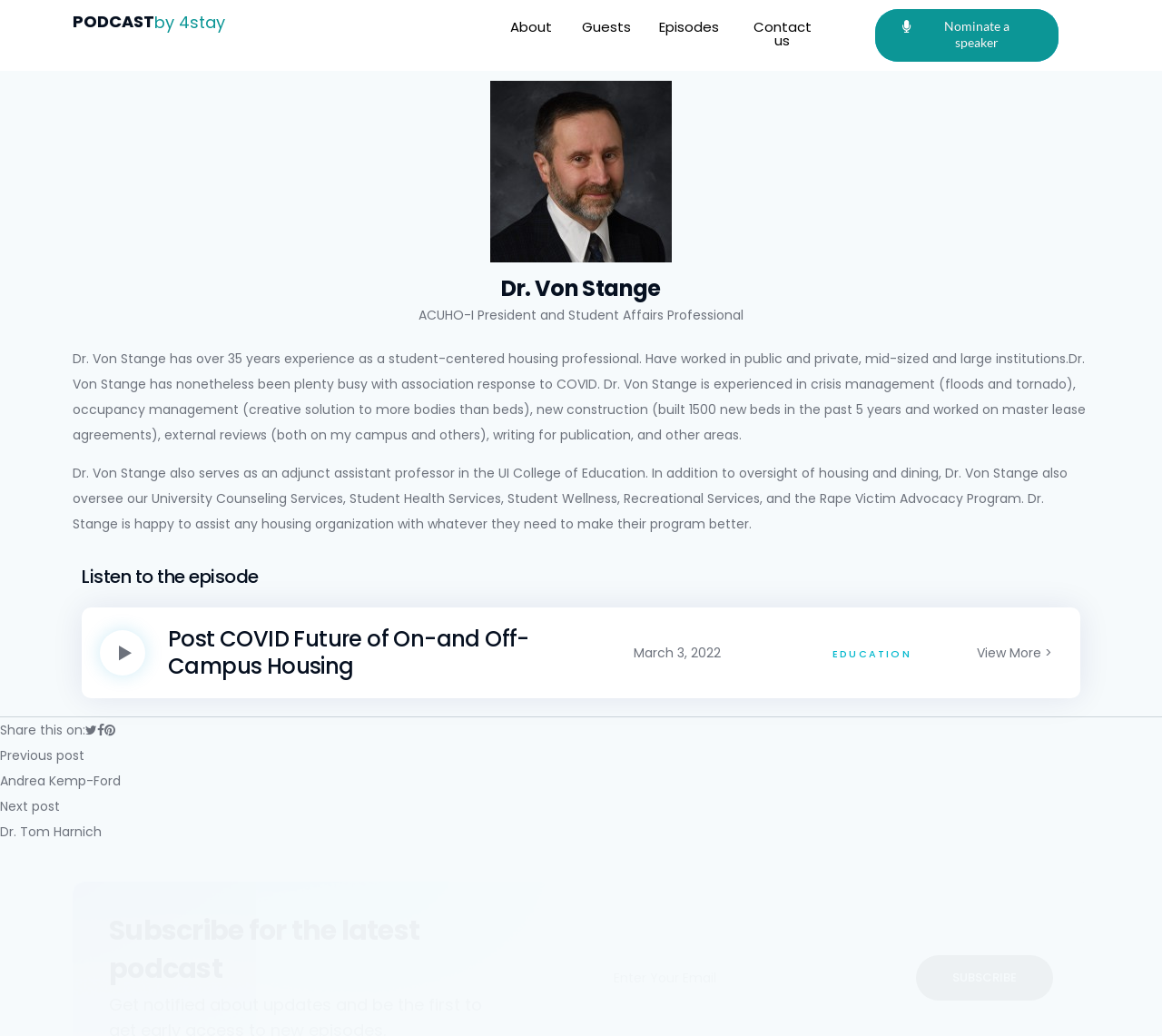Find the bounding box coordinates for the UI element whose description is: "Dr. Tom Harnich". The coordinates should be four float numbers between 0 and 1, in the format [left, top, right, bottom].

[0.0, 0.794, 0.088, 0.812]